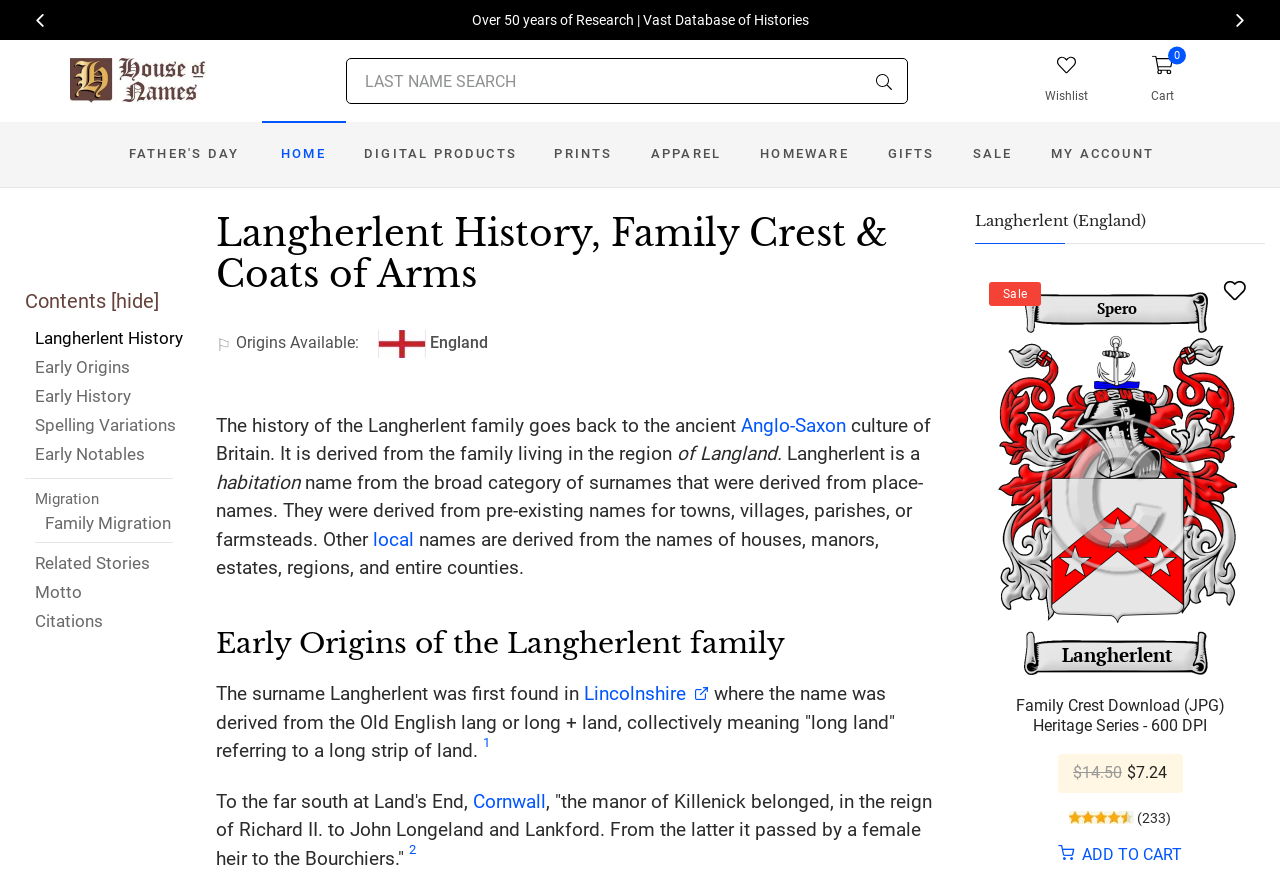Determine the bounding box coordinates of the element's region needed to click to follow the instruction: "View the Langherlent History". Provide these coordinates as four float numbers between 0 and 1, formatted as [left, top, right, bottom].

[0.02, 0.367, 0.143, 0.399]